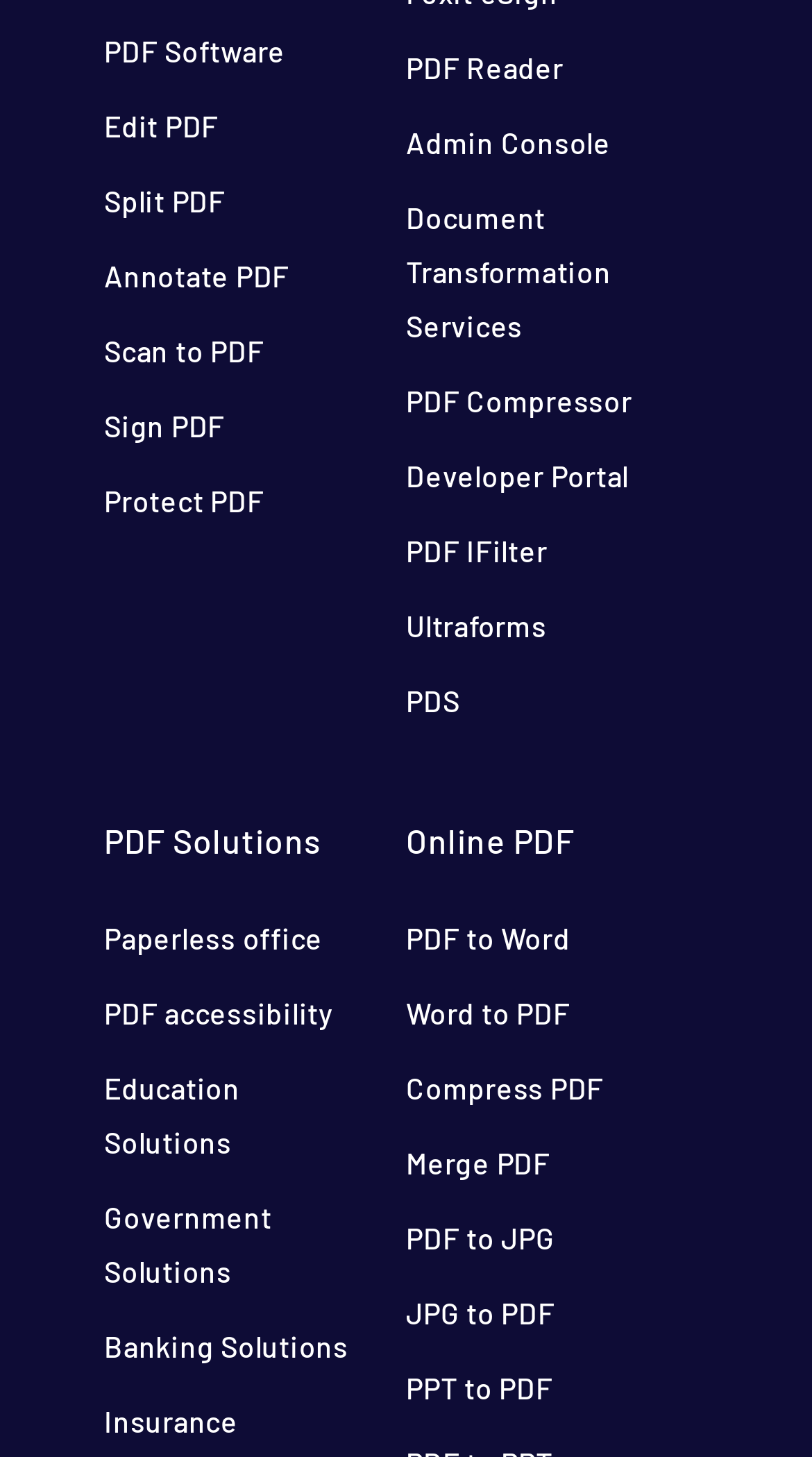Answer the following query concisely with a single word or phrase:
What is the purpose of the 'Compress PDF' link?

To reduce PDF file size